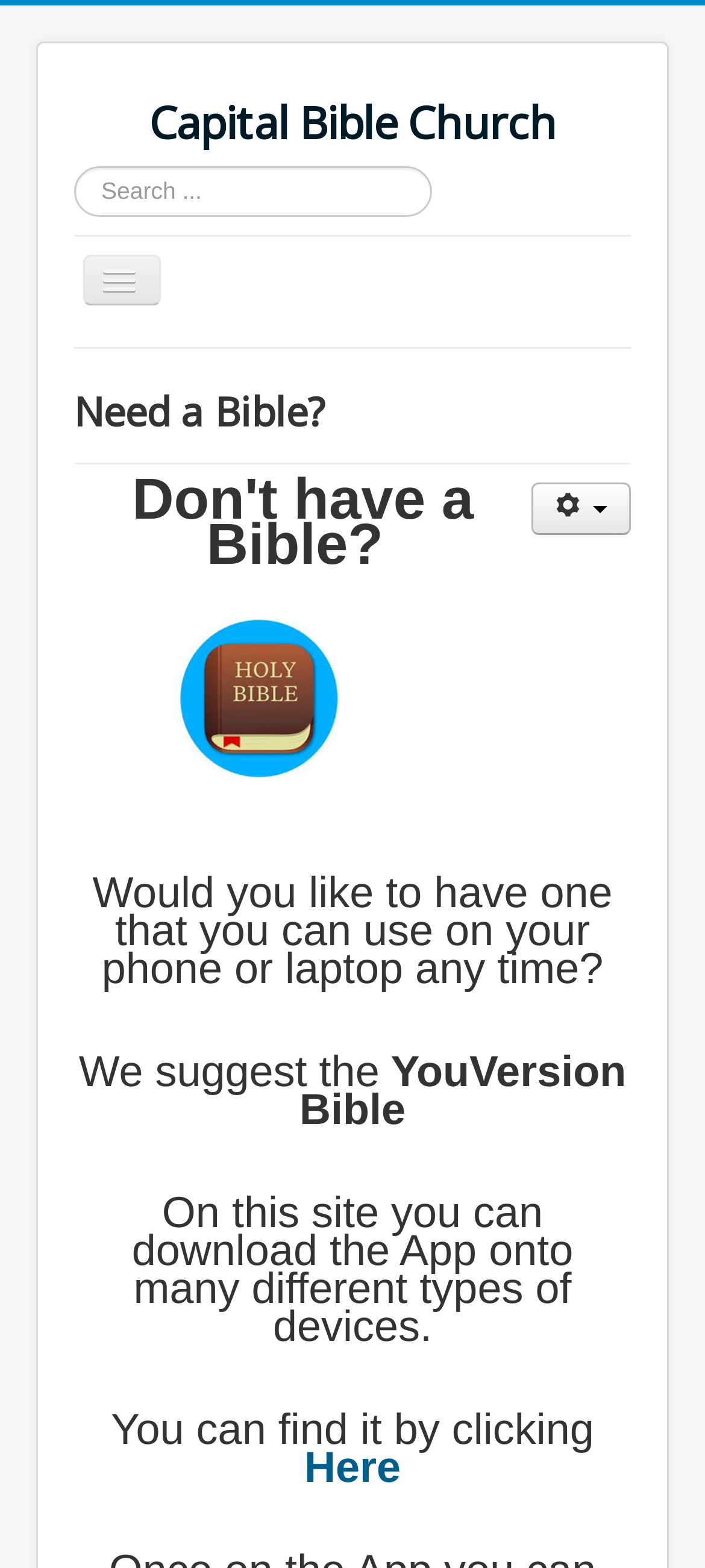Kindly determine the bounding box coordinates for the area that needs to be clicked to execute this instruction: "Search for something".

[0.105, 0.106, 0.895, 0.138]